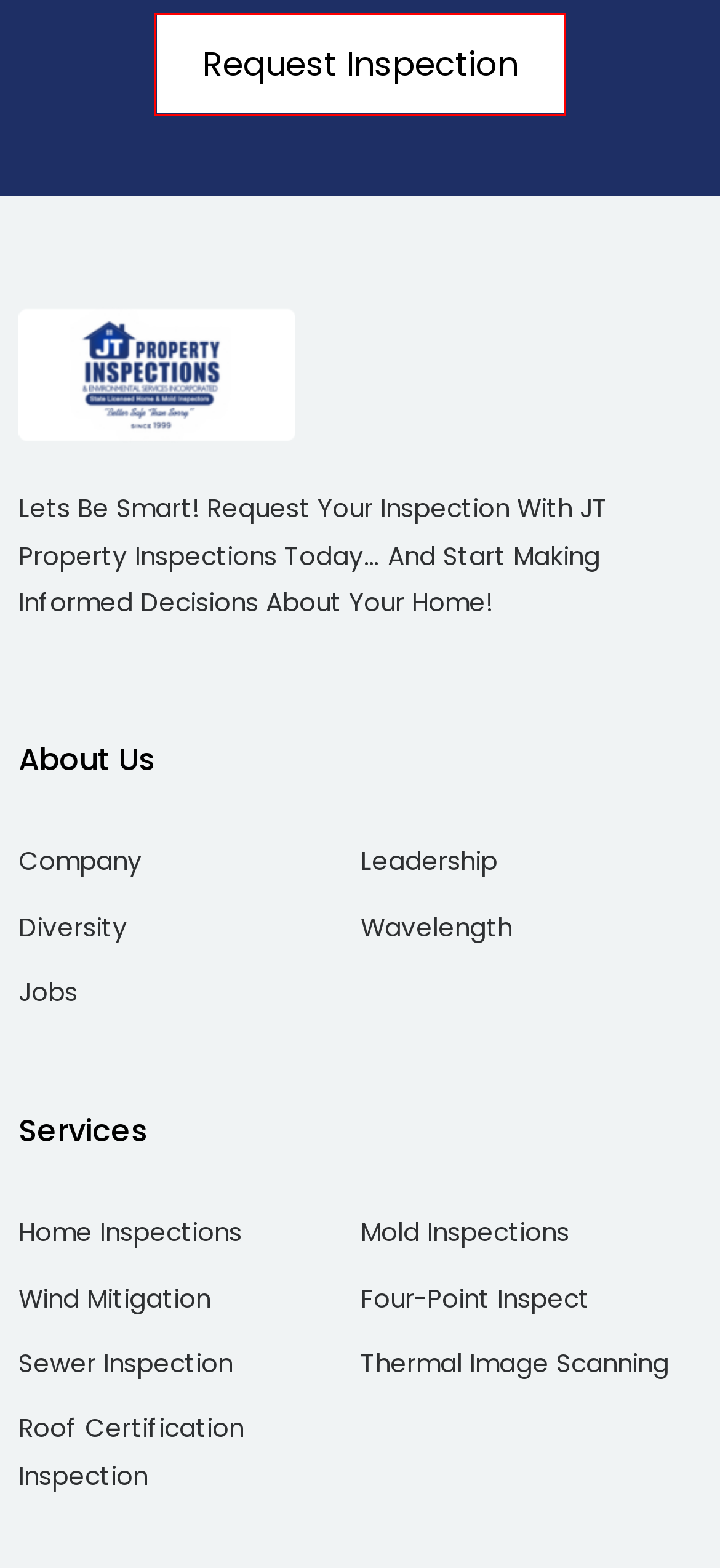View the screenshot of the webpage containing a red bounding box around a UI element. Select the most fitting webpage description for the new page shown after the element in the red bounding box is clicked. Here are the candidates:
A. Uncategorized – JT Property Inspections
B. Why Is It Useful to Identify Surface Mold Types? – JT Property Inspections
C. JT Property Inspections – JT Property Inspections
D. Log In ‹ JT Property Inspections — WordPress
E. What Can I Do as a Tenant When My Home Has Molds? – JT Property Inspections
F. Comments for JT Property Inspections
G. Contact us – JT Property Inspections
H. JT Property Inspections

G